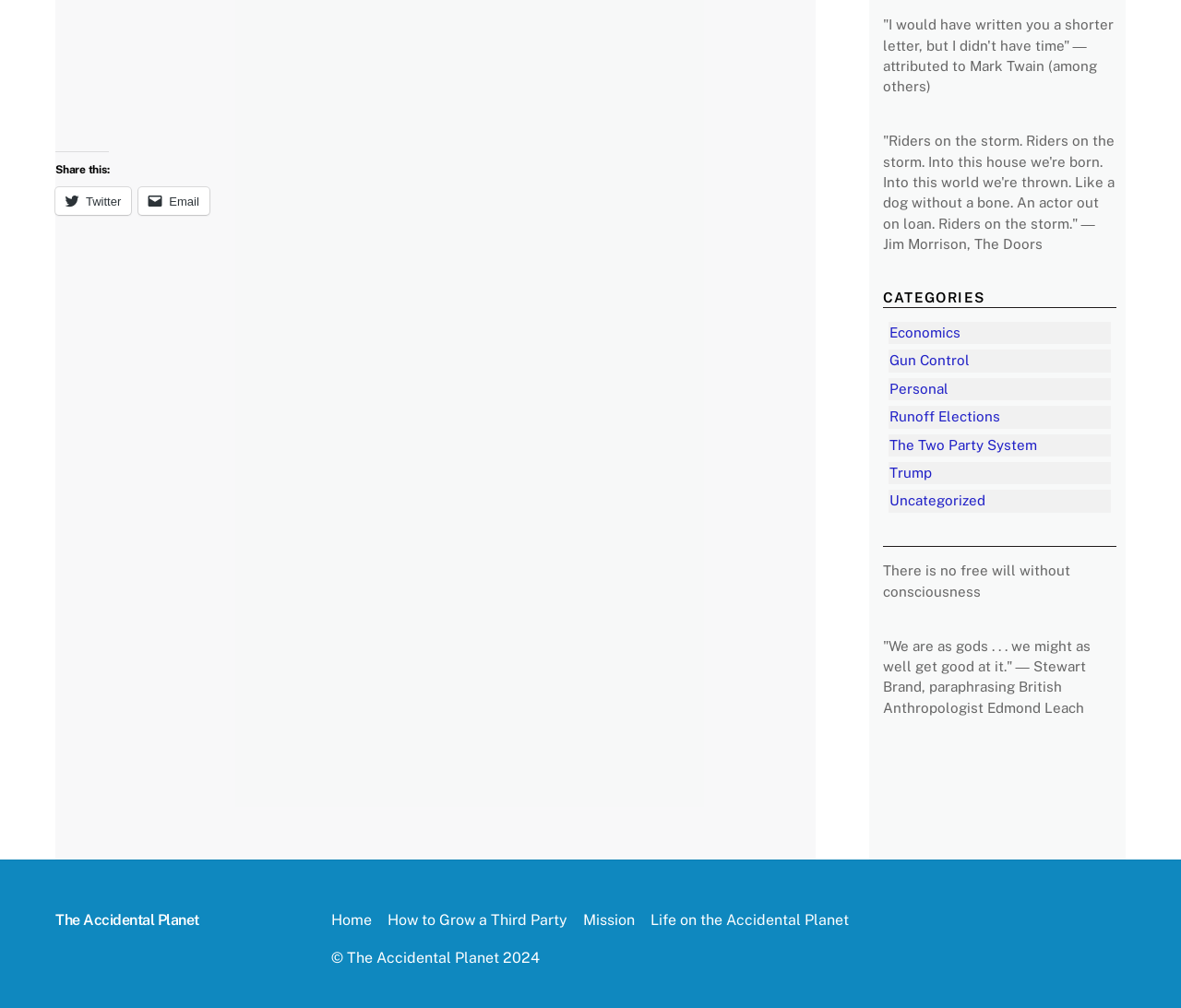Please answer the following question as detailed as possible based on the image: 
What is the year of copyright?

I found the year of copyright '2024' in the StaticText element with bounding box coordinates [0.423, 0.942, 0.457, 0.959]